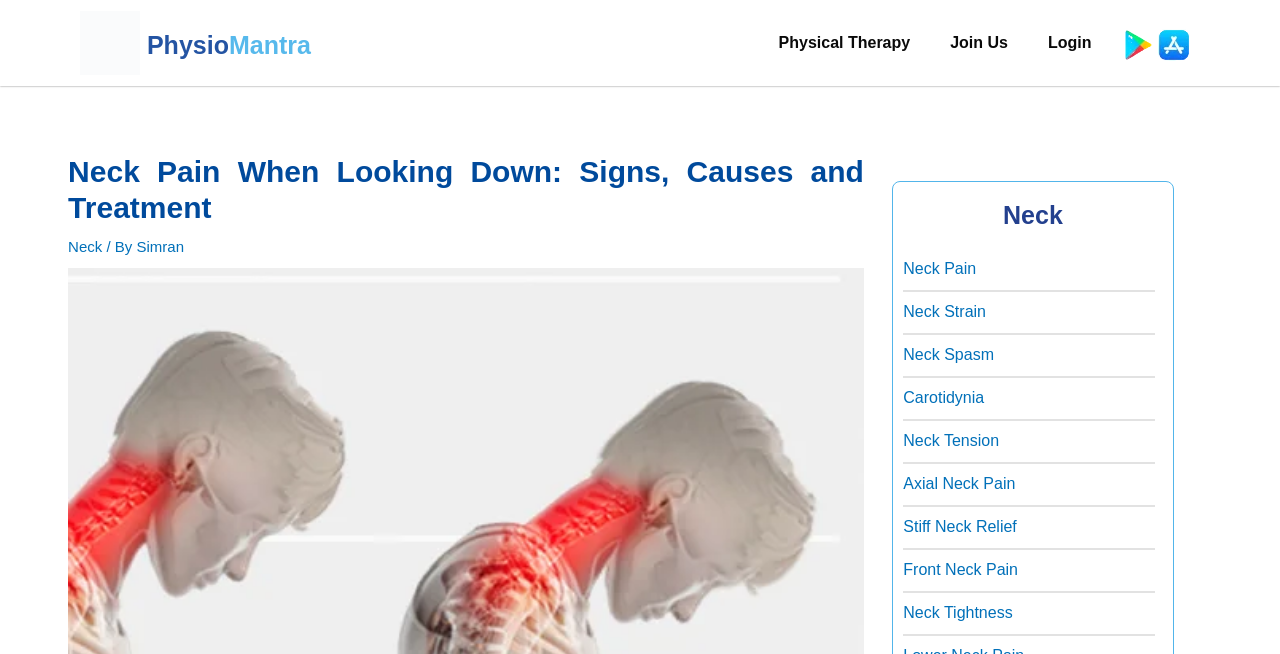What is the topic of the blog post?
Your answer should be a single word or phrase derived from the screenshot.

Neck Pain When Looking Down